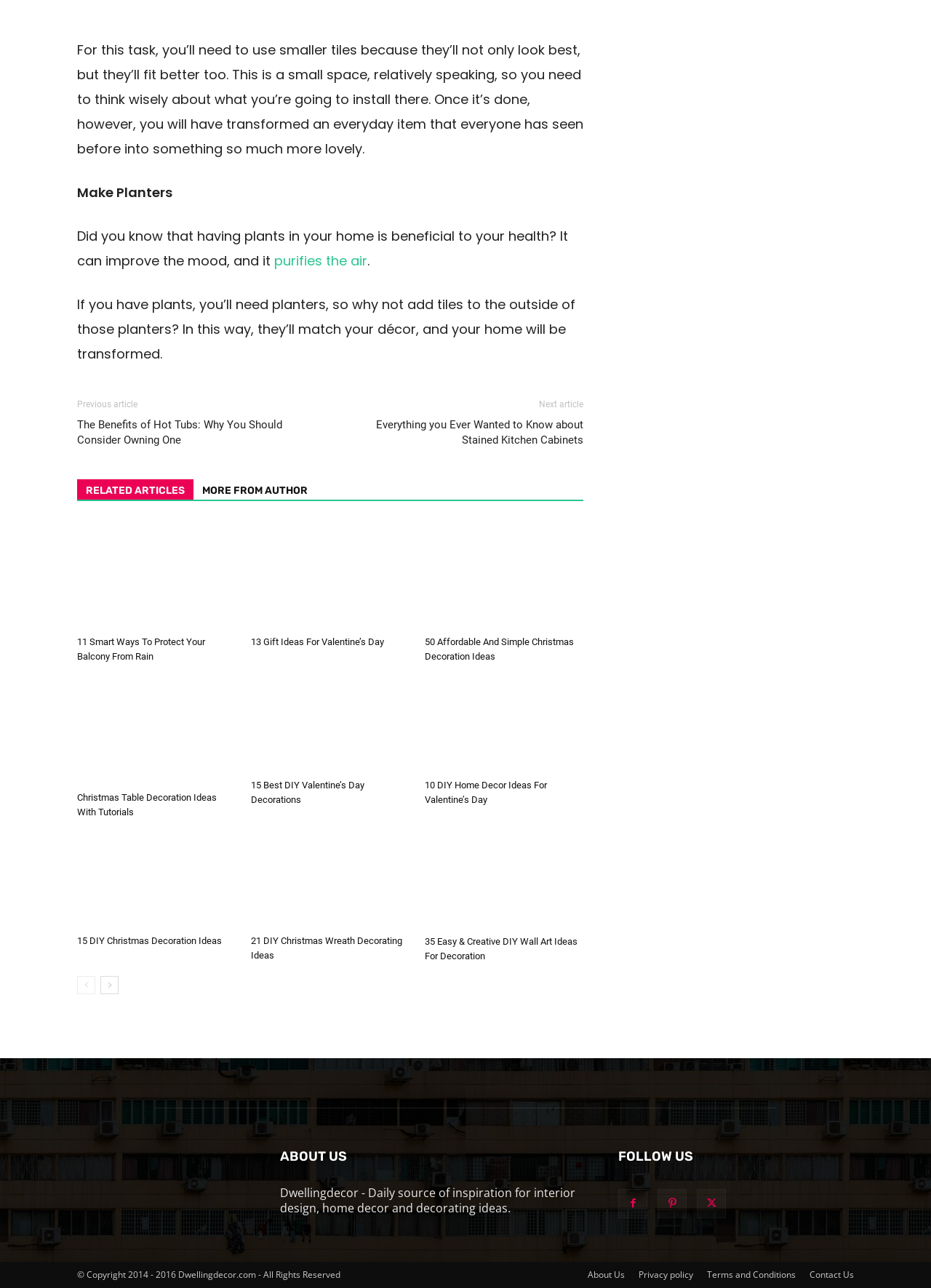Highlight the bounding box of the UI element that corresponds to this description: "15 DIY Christmas Decoration Ideas".

[0.083, 0.726, 0.238, 0.735]